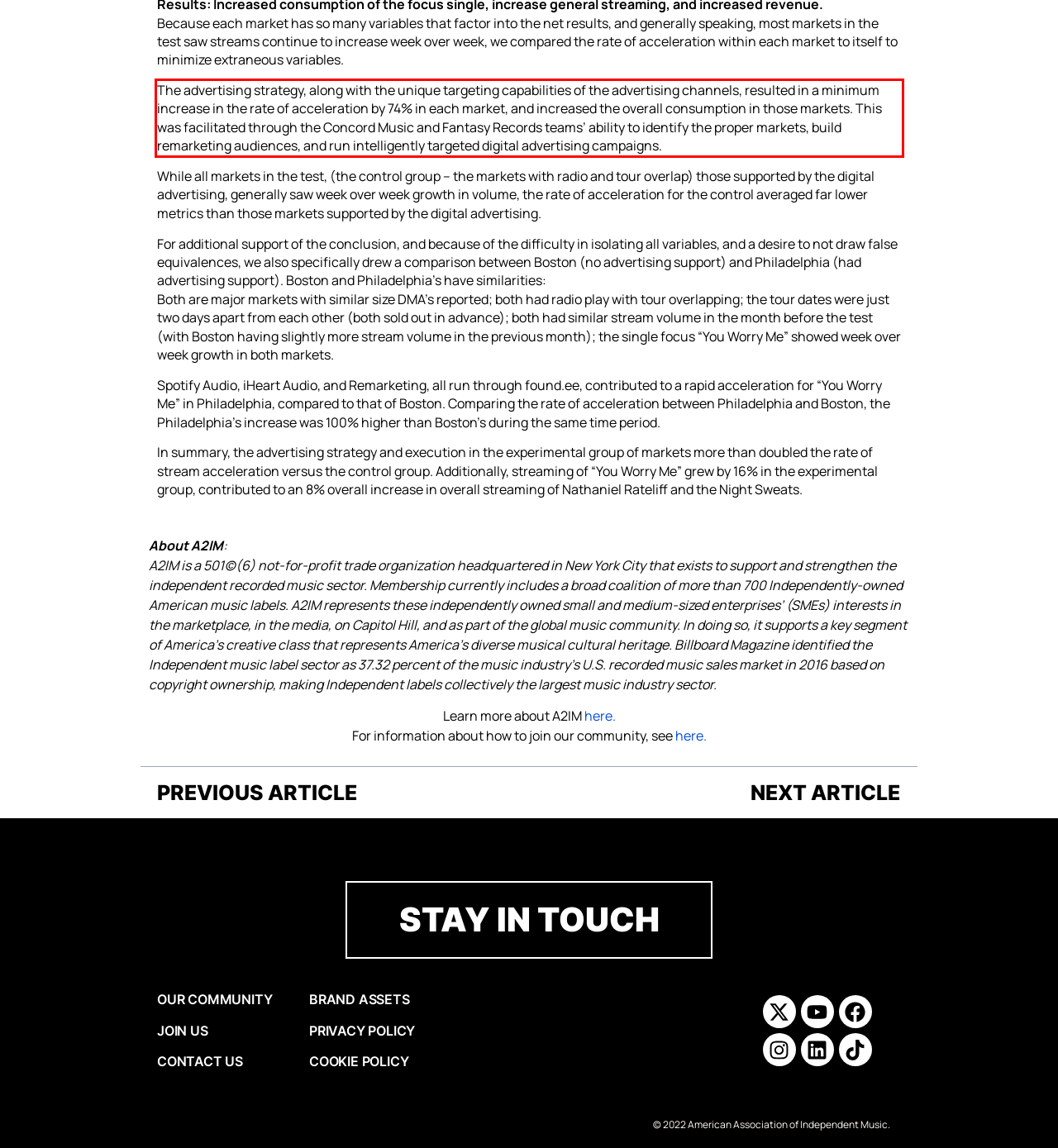Please extract the text content within the red bounding box on the webpage screenshot using OCR.

The advertising strategy, along with the unique targeting capabilities of the advertising channels, resulted in a minimum increase in the rate of acceleration by 74% in each market, and increased the overall consumption in those markets. This was facilitated through the Concord Music and Fantasy Records teams’ ability to identify the proper markets, build remarketing audiences, and run intelligently targeted digital advertising campaigns.